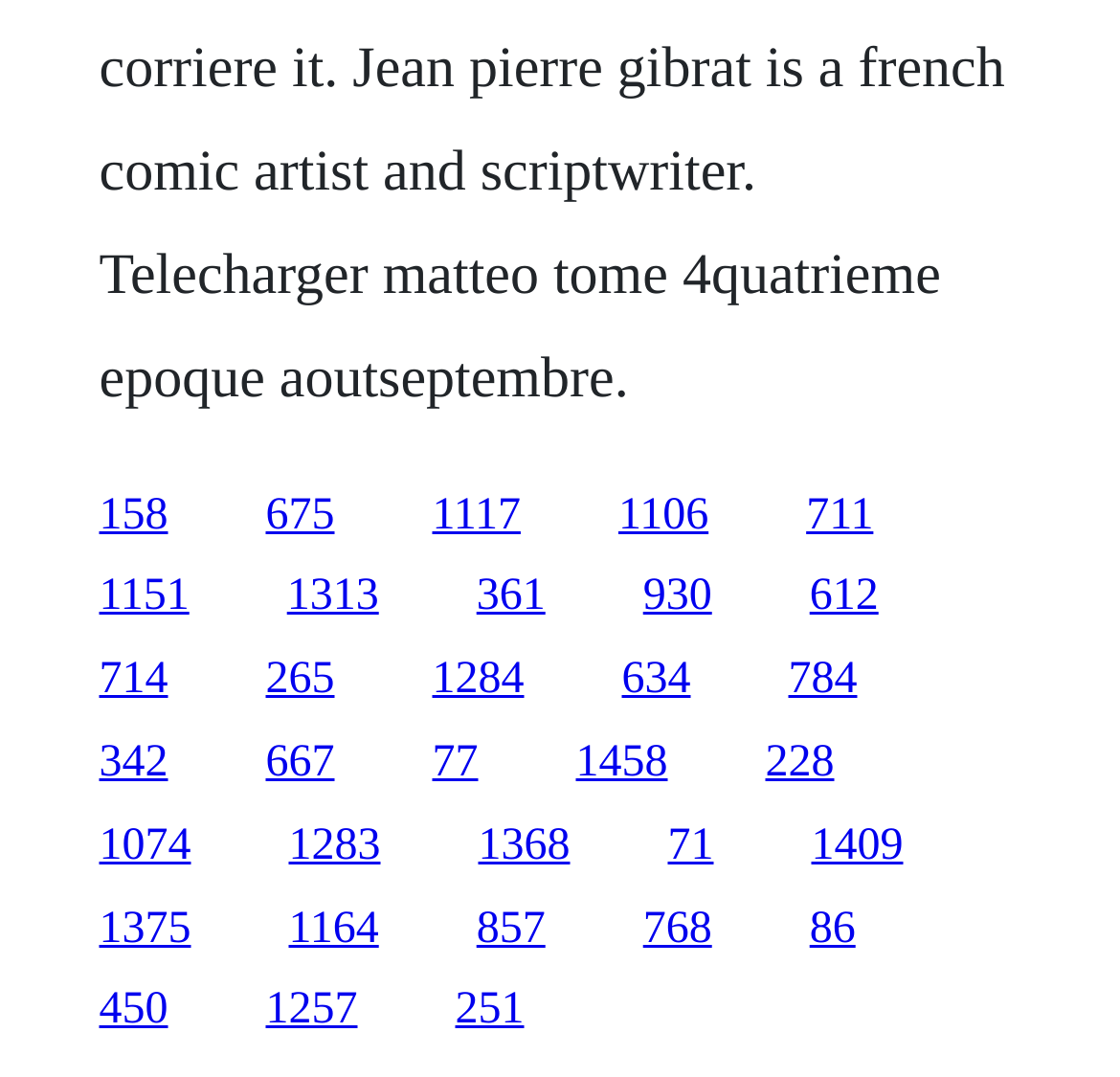Can you pinpoint the bounding box coordinates for the clickable element required for this instruction: "go to the fifth link"? The coordinates should be four float numbers between 0 and 1, i.e., [left, top, right, bottom].

[0.704, 0.608, 0.765, 0.654]